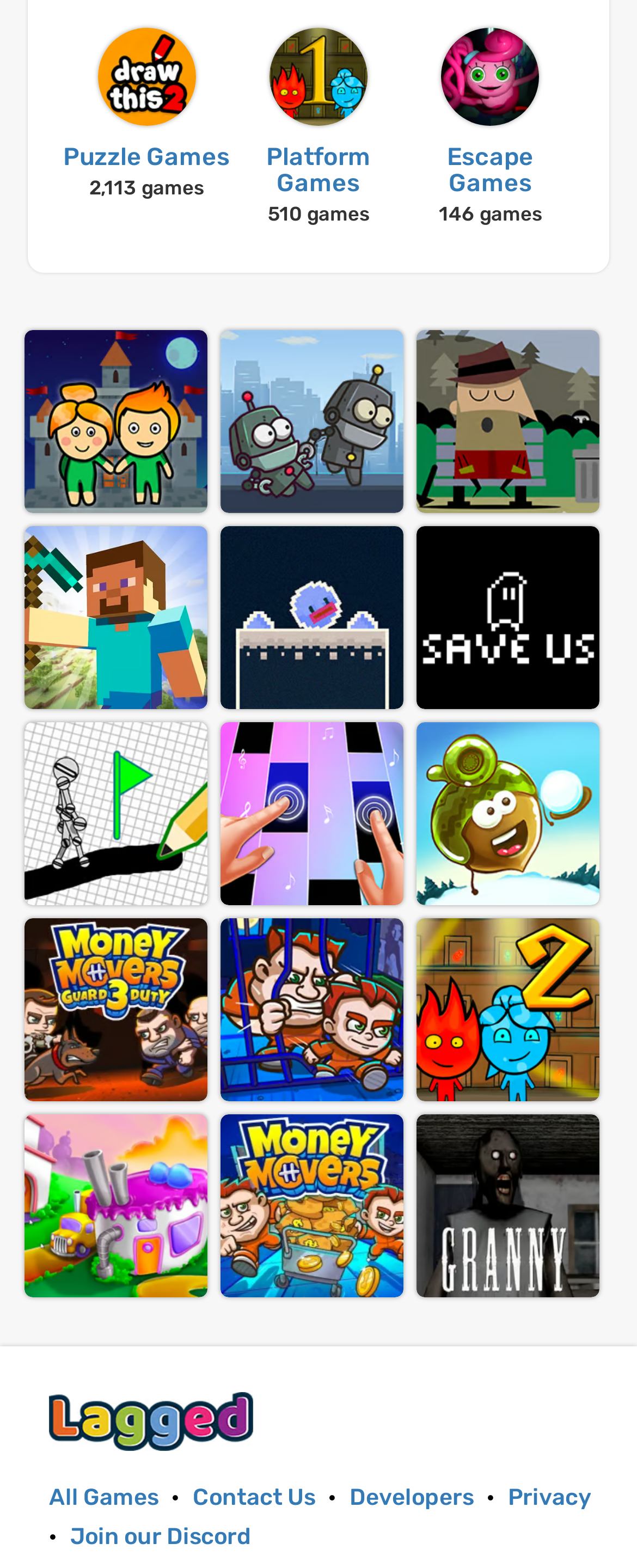Show the bounding box coordinates of the region that should be clicked to follow the instruction: "Join the Discord."

[0.097, 0.968, 0.408, 0.993]